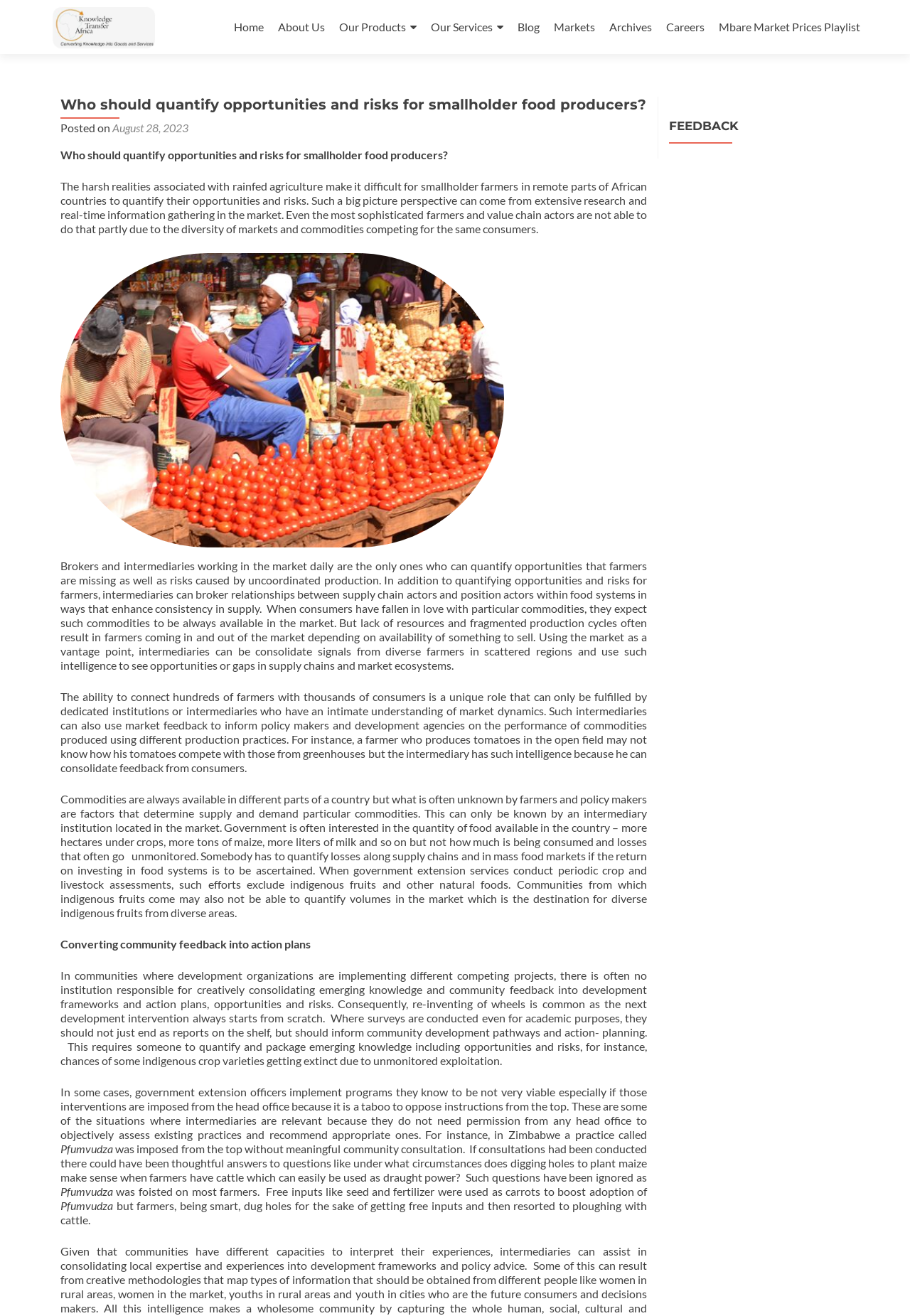What is the date of the article?
Relying on the image, give a concise answer in one word or a brief phrase.

August 28, 2023